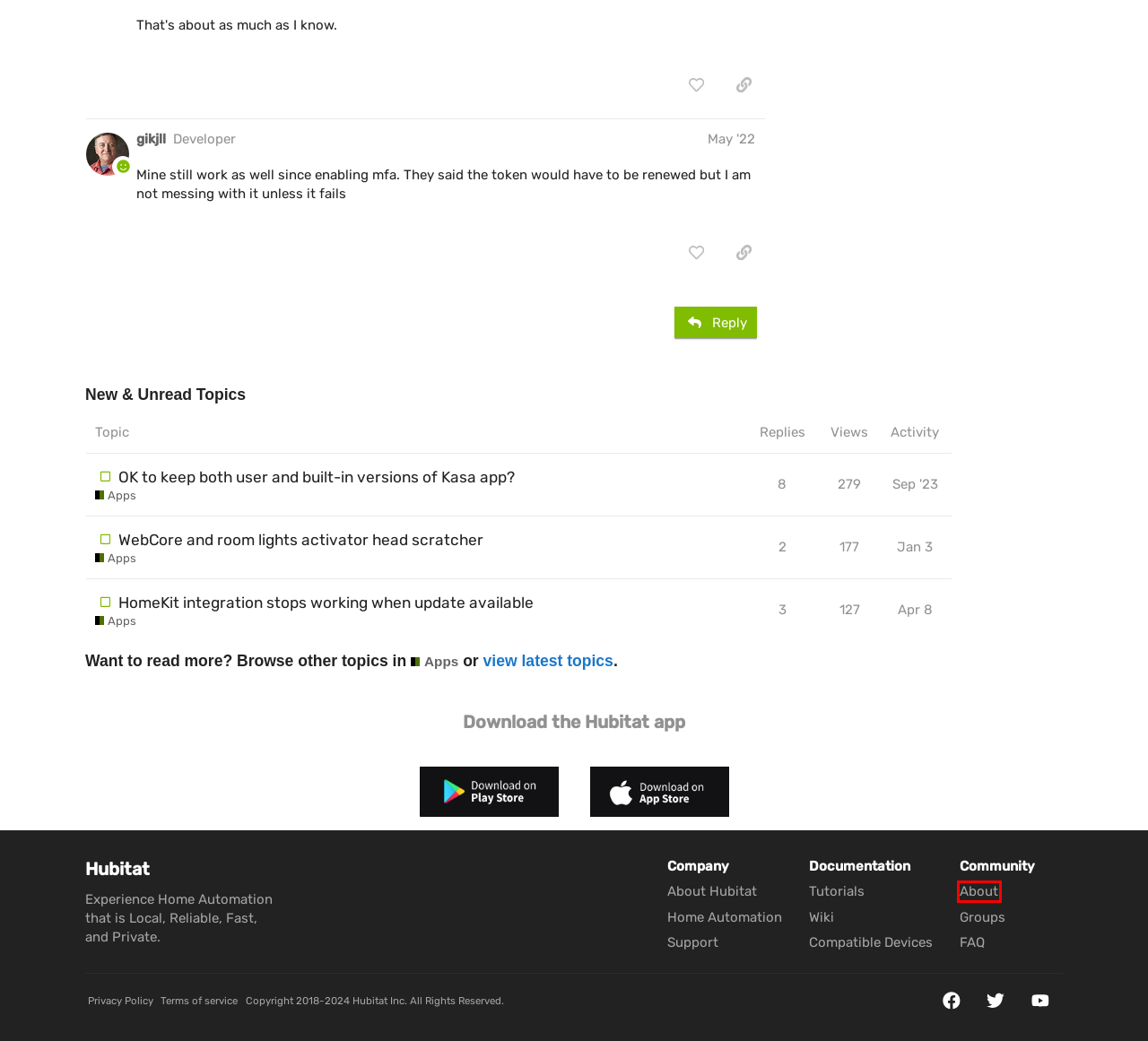A screenshot of a webpage is given with a red bounding box around a UI element. Choose the description that best matches the new webpage shown after clicking the element within the red bounding box. Here are the candidates:
A. Hubitat
B. List of Compatible Devices | Hubitat Documentation
C. About - Hubitat
D. Company | Hubitat Elevation Local Home Automation
    
    
    
      – HUBITAT
E. ‎Hubitat on the App Store
F. Tutorials
    
    
    
      – HUBITAT
G. Privacy Policy
    
    
    
      – HUBITAT
H. Terms of service
    
    
    
      – HUBITAT

C